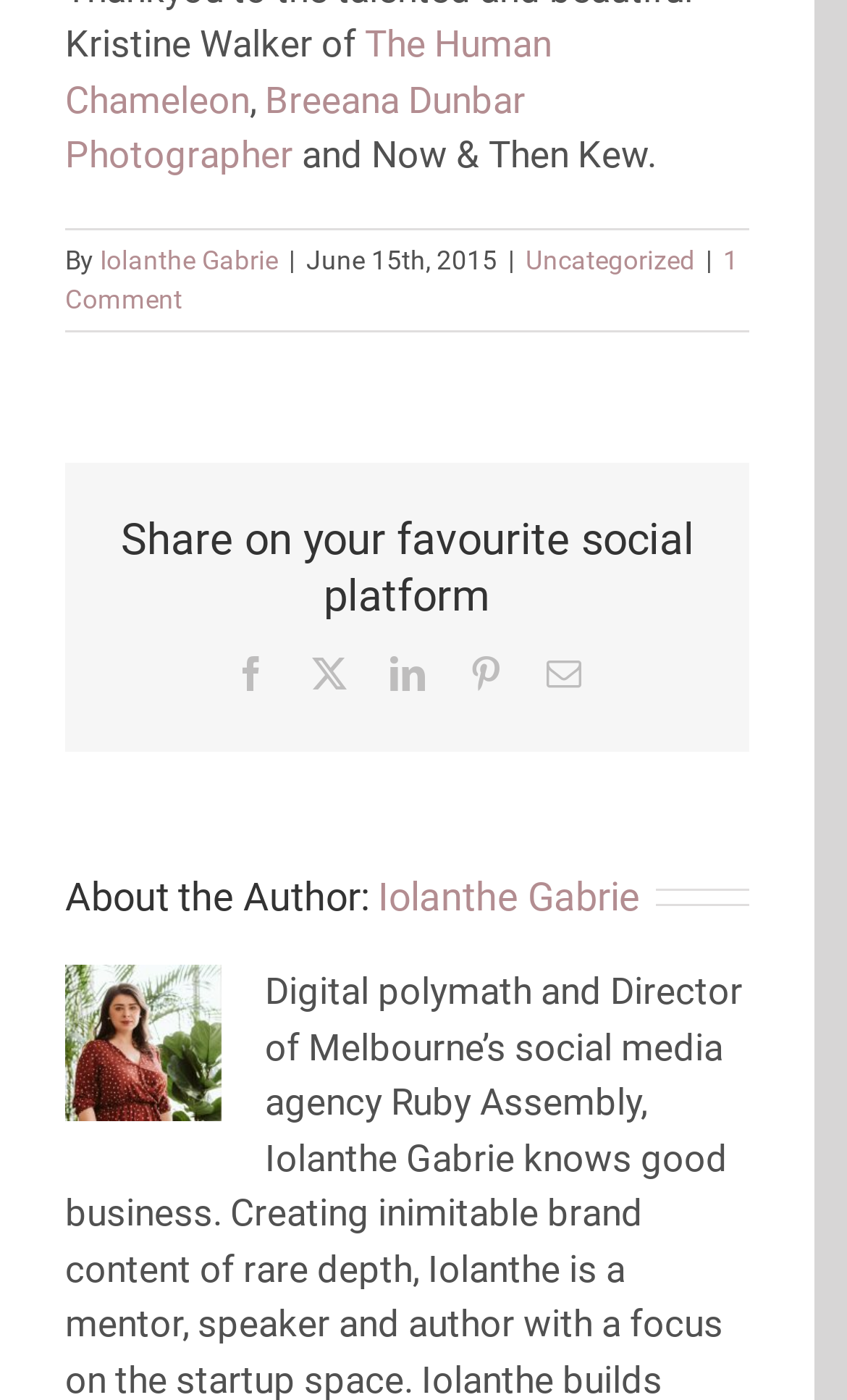Please identify the bounding box coordinates of the element I should click to complete this instruction: 'Learn about 'How to Start a Coffee Shop''. The coordinates should be given as four float numbers between 0 and 1, like this: [left, top, right, bottom].

None